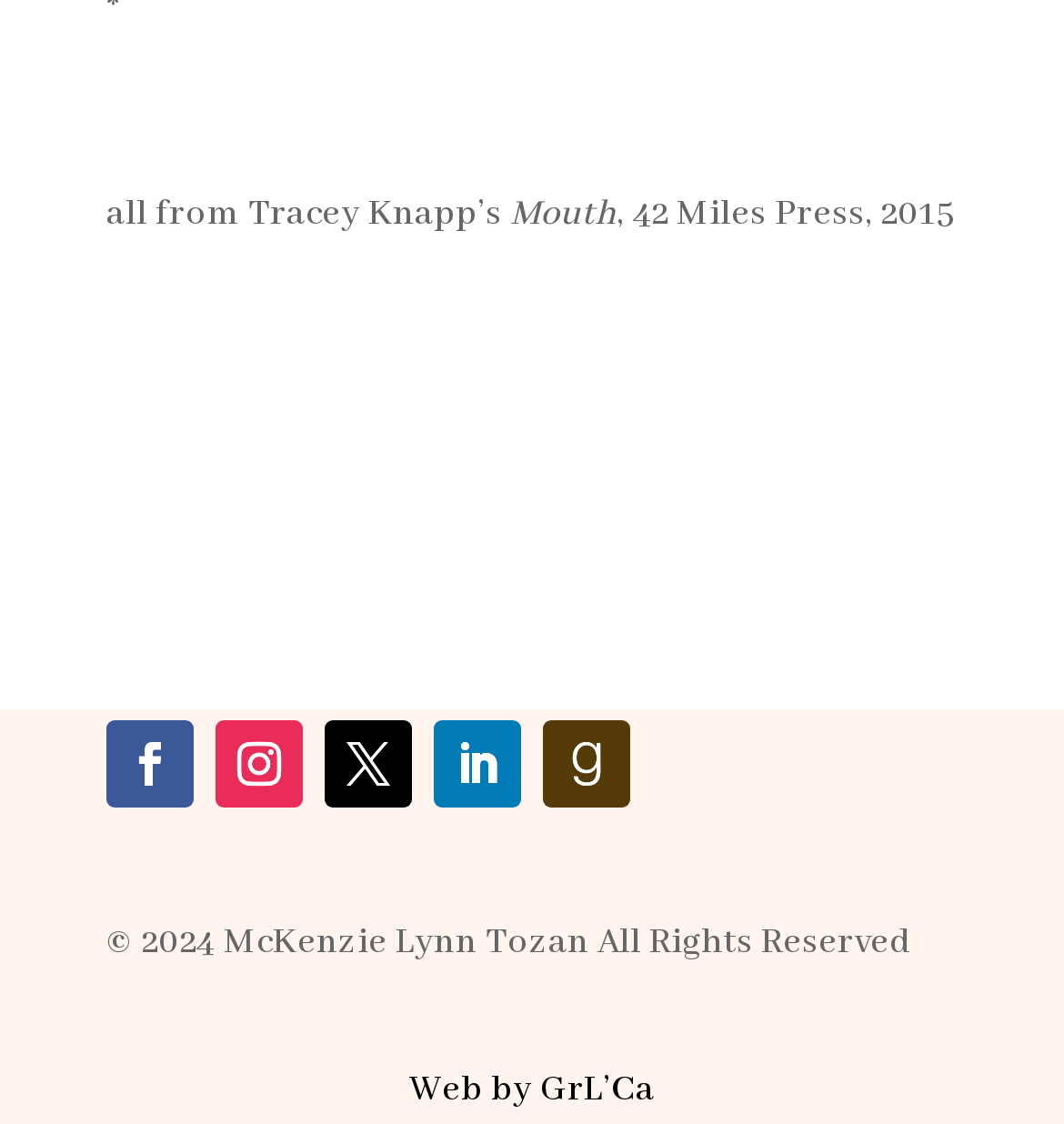Identify the bounding box for the UI element described as: "Follow". Ensure the coordinates are four float numbers between 0 and 1, formatted as [left, top, right, bottom].

[0.203, 0.642, 0.285, 0.719]